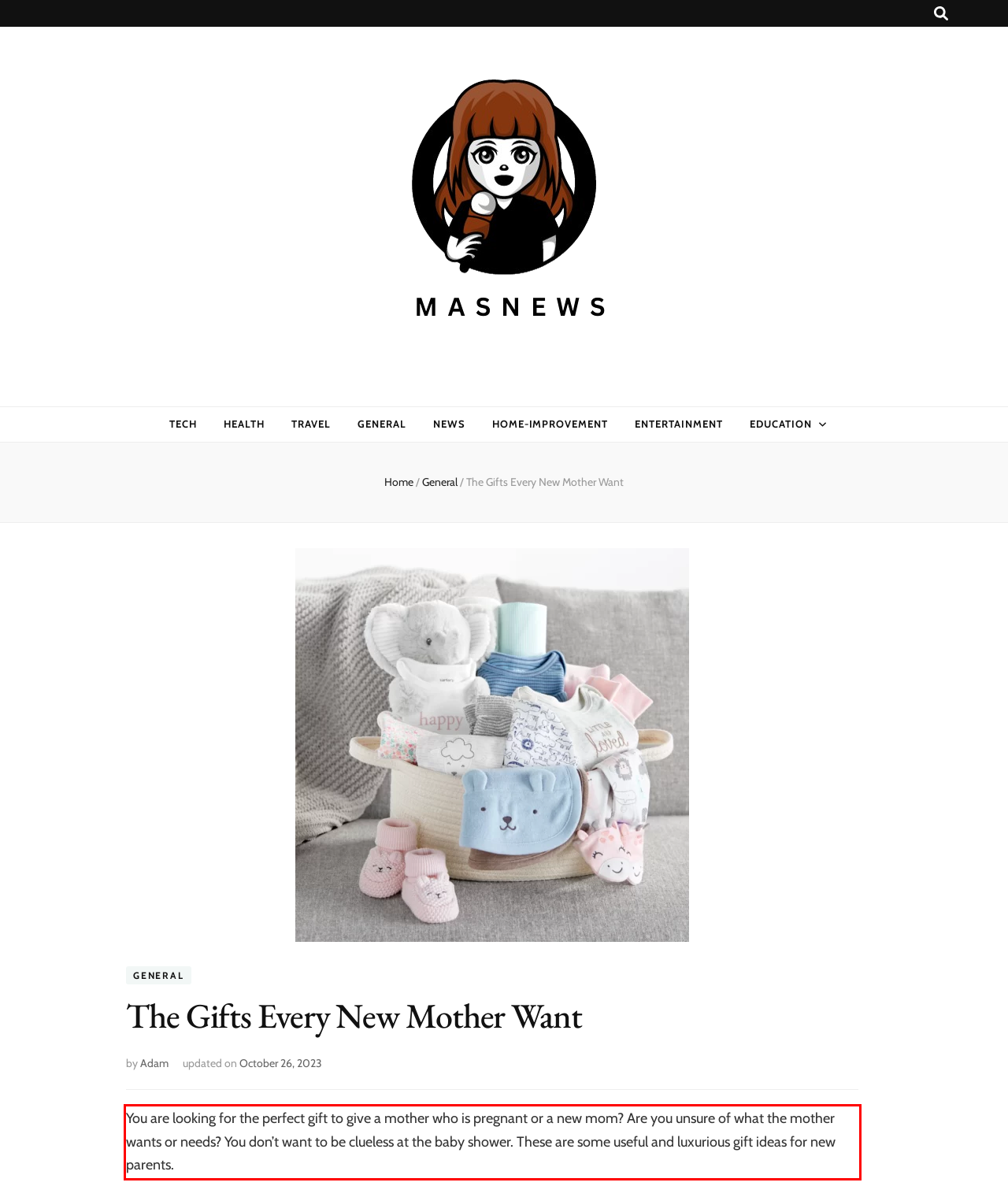Please identify and extract the text from the UI element that is surrounded by a red bounding box in the provided webpage screenshot.

You are looking for the perfect gift to give a mother who is pregnant or a new mom? Are you unsure of what the mother wants or needs? You don’t want to be clueless at the baby shower. These are some useful and luxurious gift ideas for new parents.